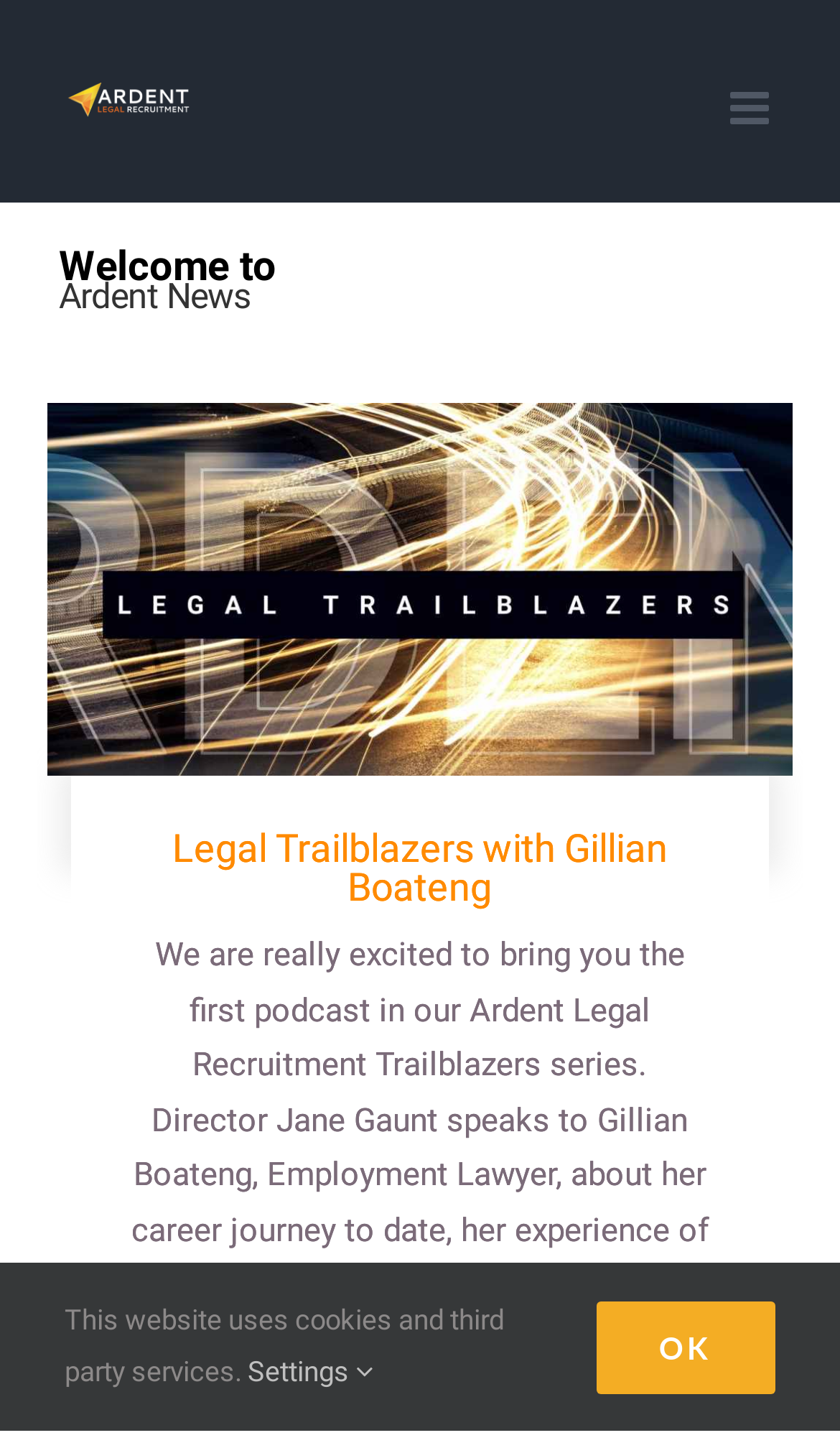When was the podcast posted?
Can you provide a detailed and comprehensive answer to the question?

From the webpage, we can see a text 'Posted ... On 05/10/2023'. Therefore, the podcast was posted on 05/10/2023.